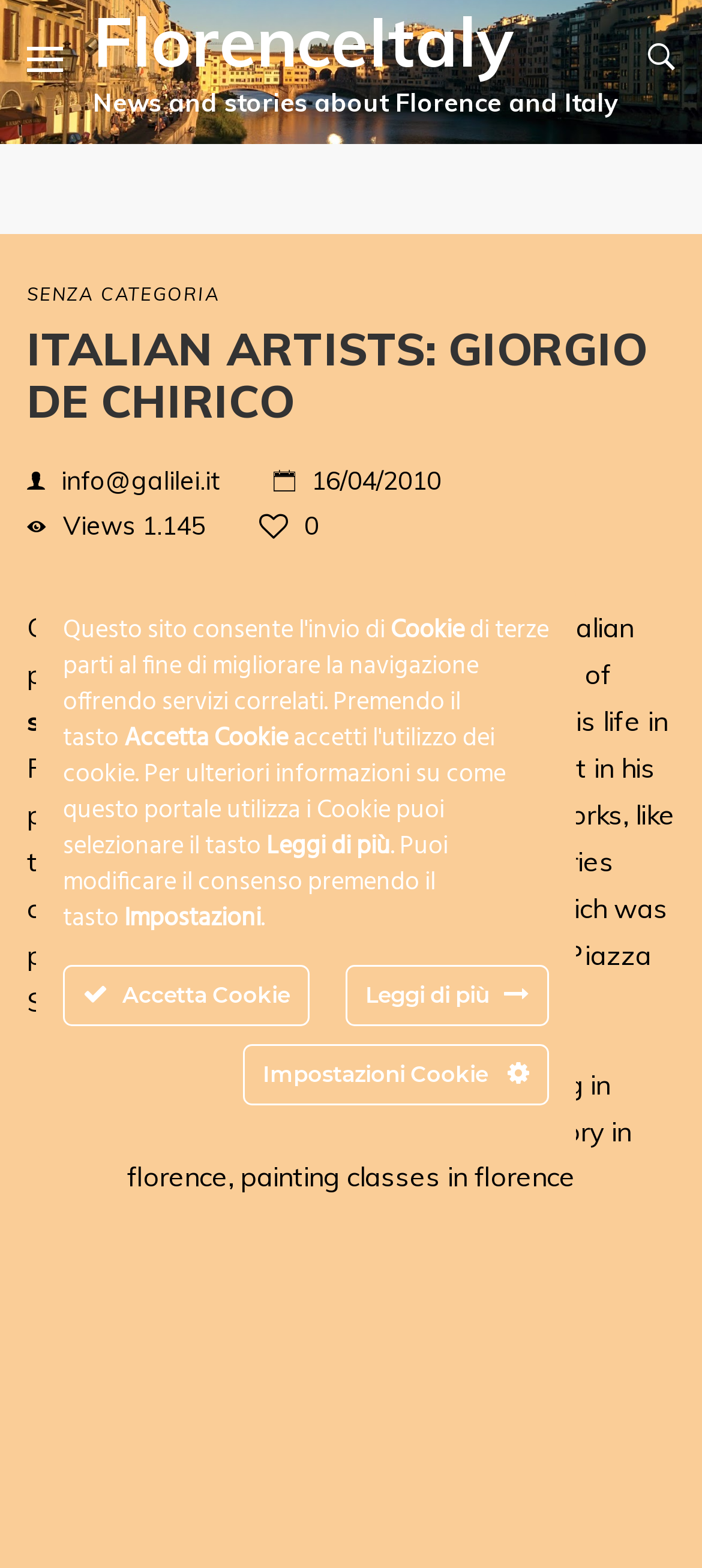Predict the bounding box of the UI element that fits this description: "info@galilei.it".

[0.087, 0.296, 0.313, 0.316]